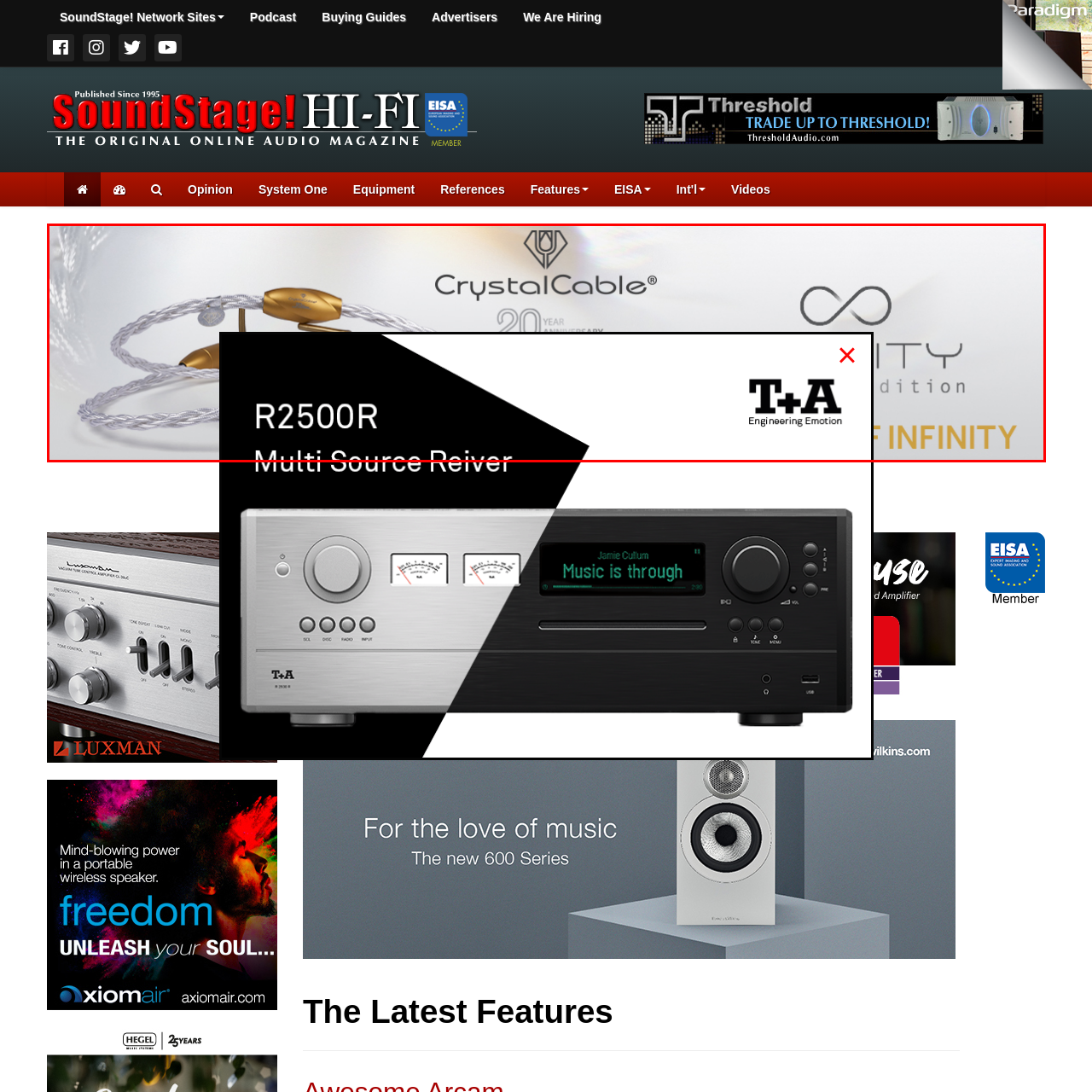What is the significance of the Crystal Cable logo?
Inspect the image enclosed by the red bounding box and respond with as much detail as possible.

The caption states that the Crystal Cable logo emphasizes the brand's 20-year anniversary, indicating a milestone in the company's history.